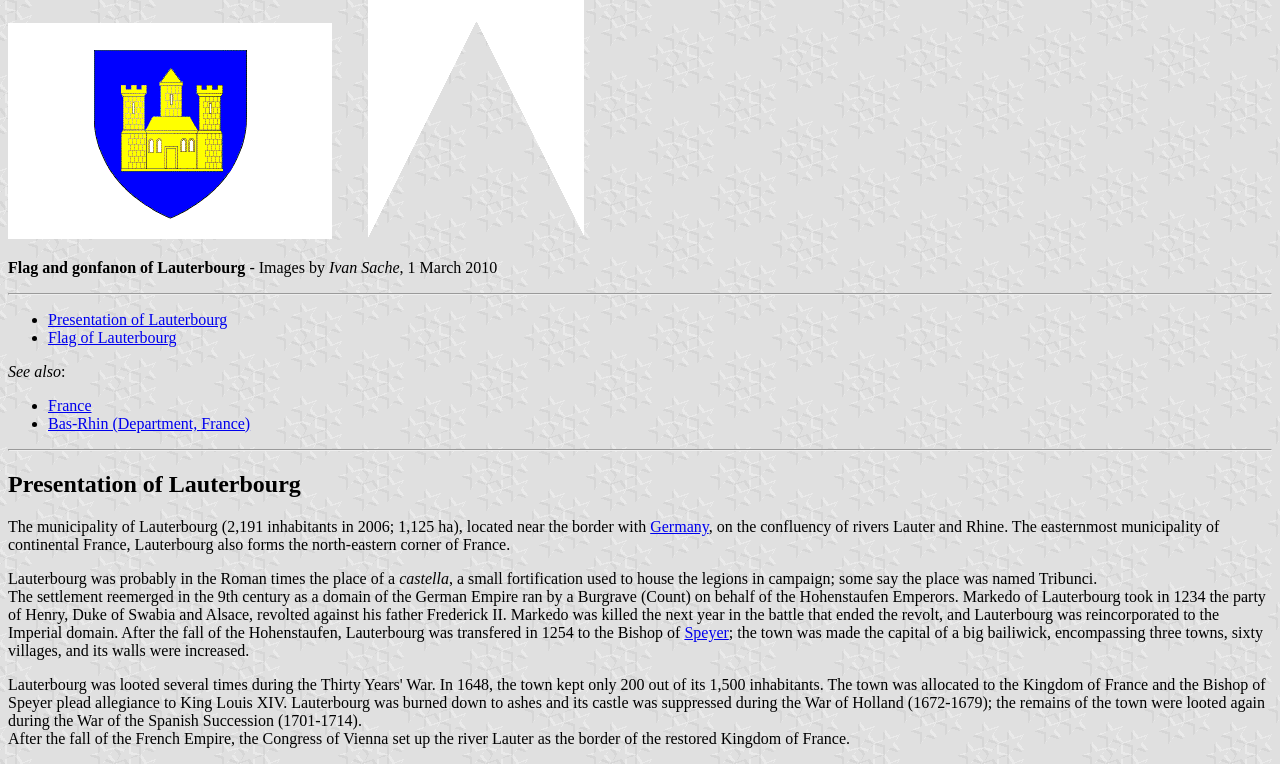Mark the bounding box of the element that matches the following description: "France".

[0.038, 0.519, 0.072, 0.542]